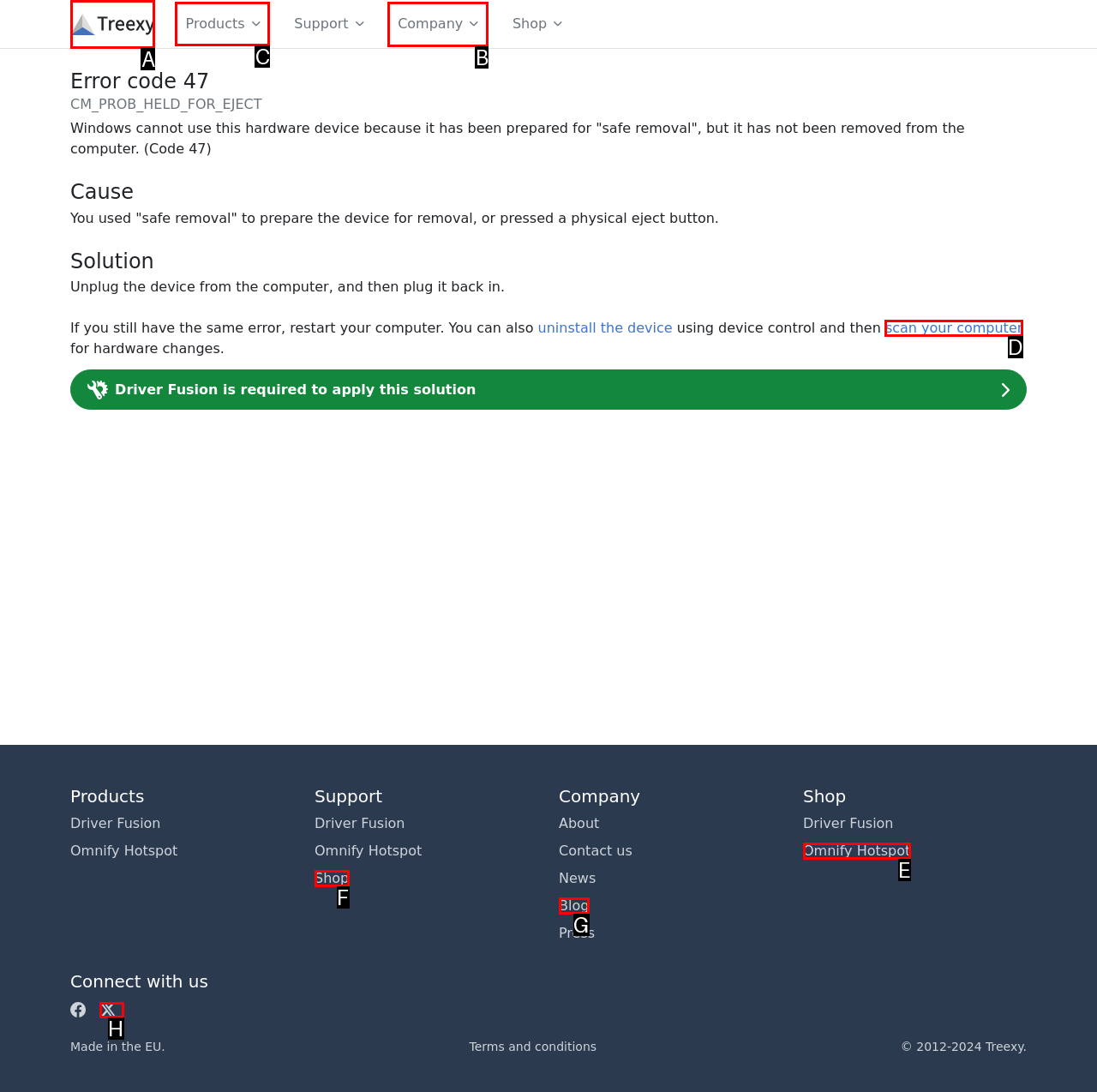Identify the correct choice to execute this task: Click the 'Products' button
Respond with the letter corresponding to the right option from the available choices.

C